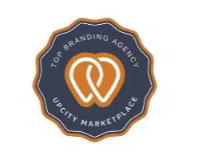Offer a detailed explanation of what is depicted in the image.

This image features a badge that designates a company as a "Top Branding Agency" within the UpCity Marketplace. The badge is circular, with a navy blue background and a bold orange intertwined symbol at its center, suggesting connection and partnership. Surrounding the emblematic symbol are the words "TOP BRANDING AGENCY" prominently displayed at the top, and "UPCITY MARKETPLACE" at the bottom, reinforcing the agency's recognition and credibility in digital marketing. The design effectively communicates professionalism and expertise in branding services, showcasing the agency's commitment to excellence in the industry.